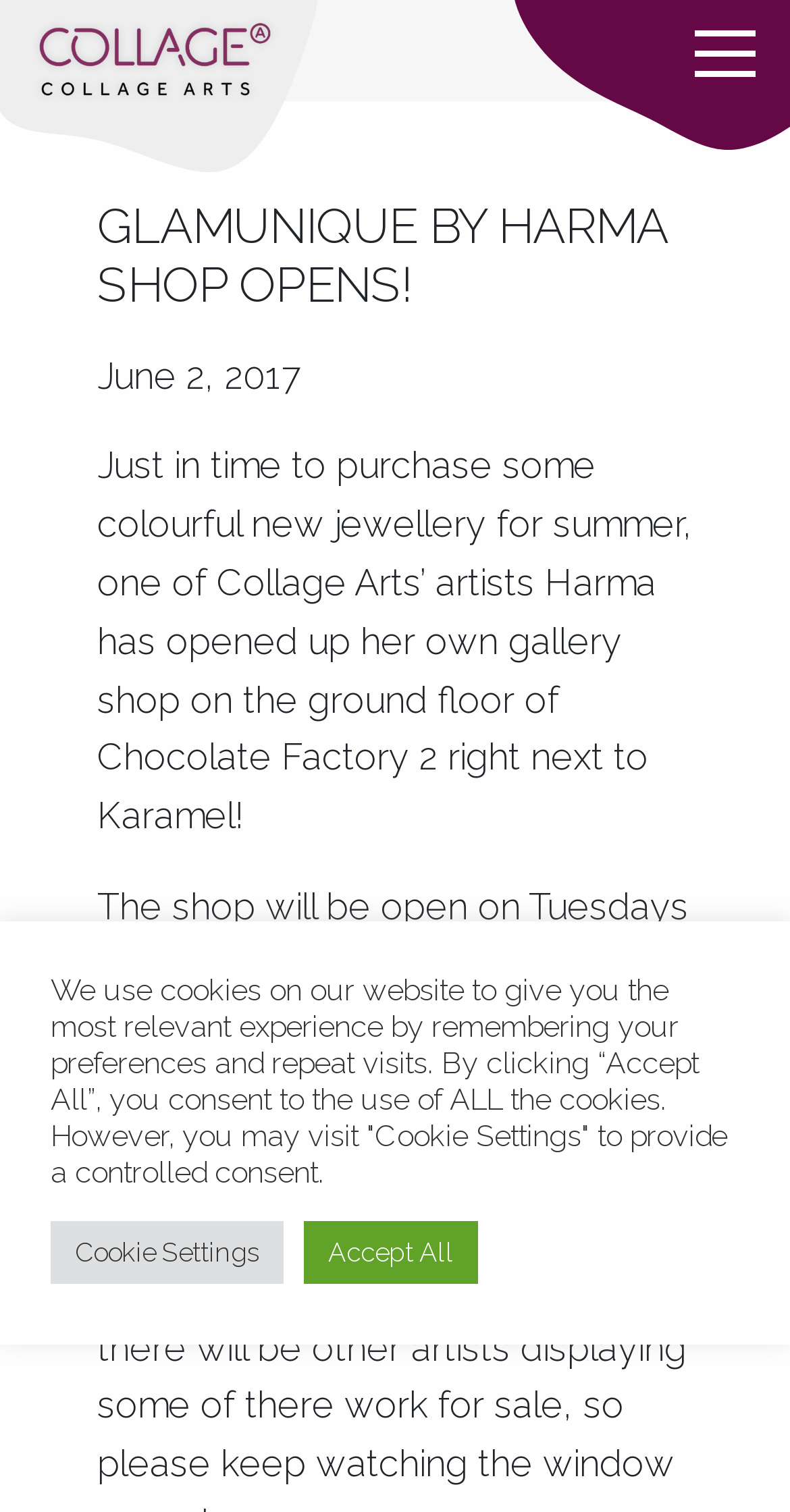From the webpage screenshot, predict the bounding box coordinates (top-left x, top-left y, bottom-right x, bottom-right y) for the UI element described here: menu

[0.885, 0.011, 0.962, 0.067]